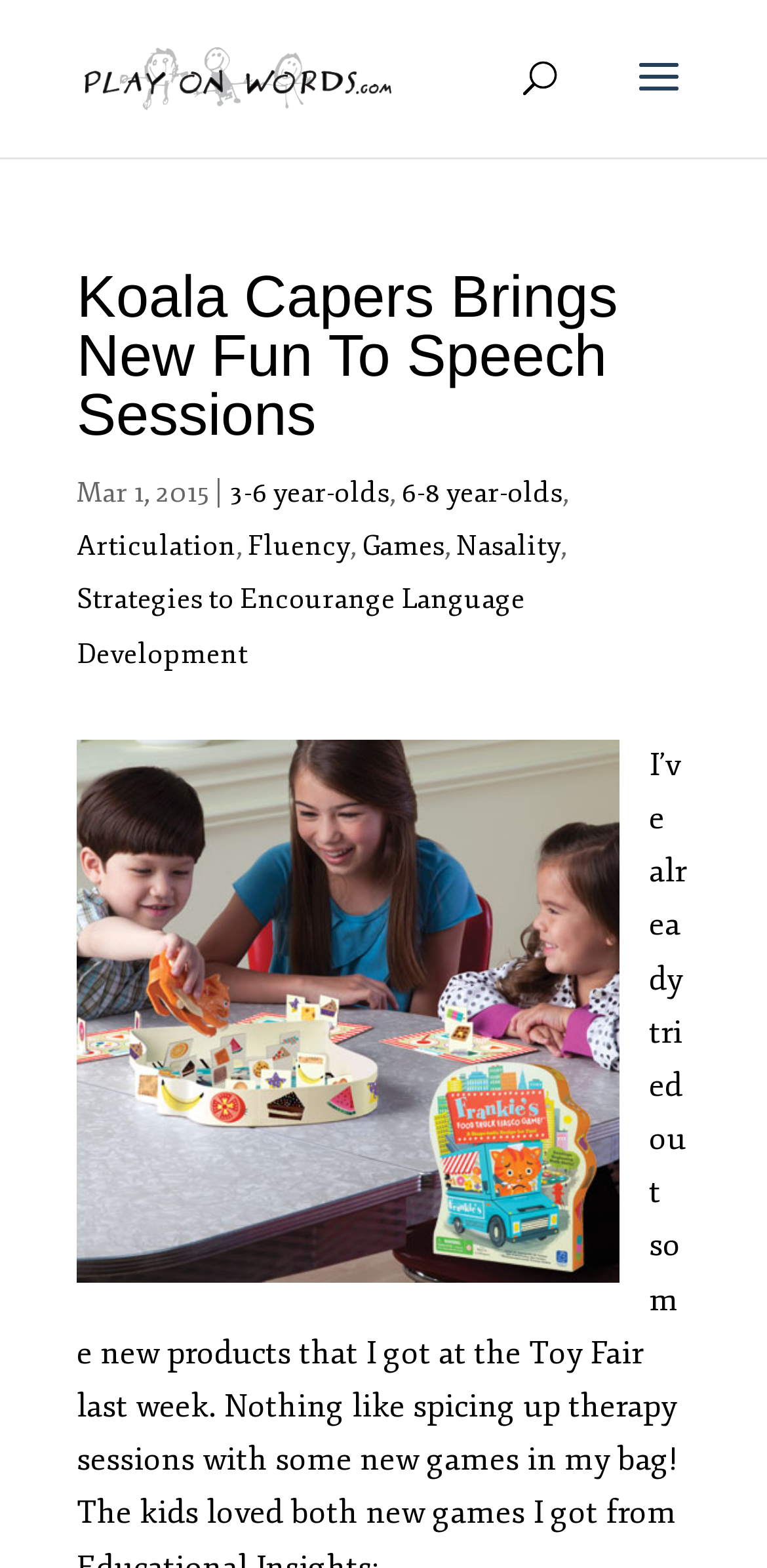Determine the bounding box coordinates of the target area to click to execute the following instruction: "View the image of 'prod3414_2_lg'."

[0.1, 0.471, 0.808, 0.818]